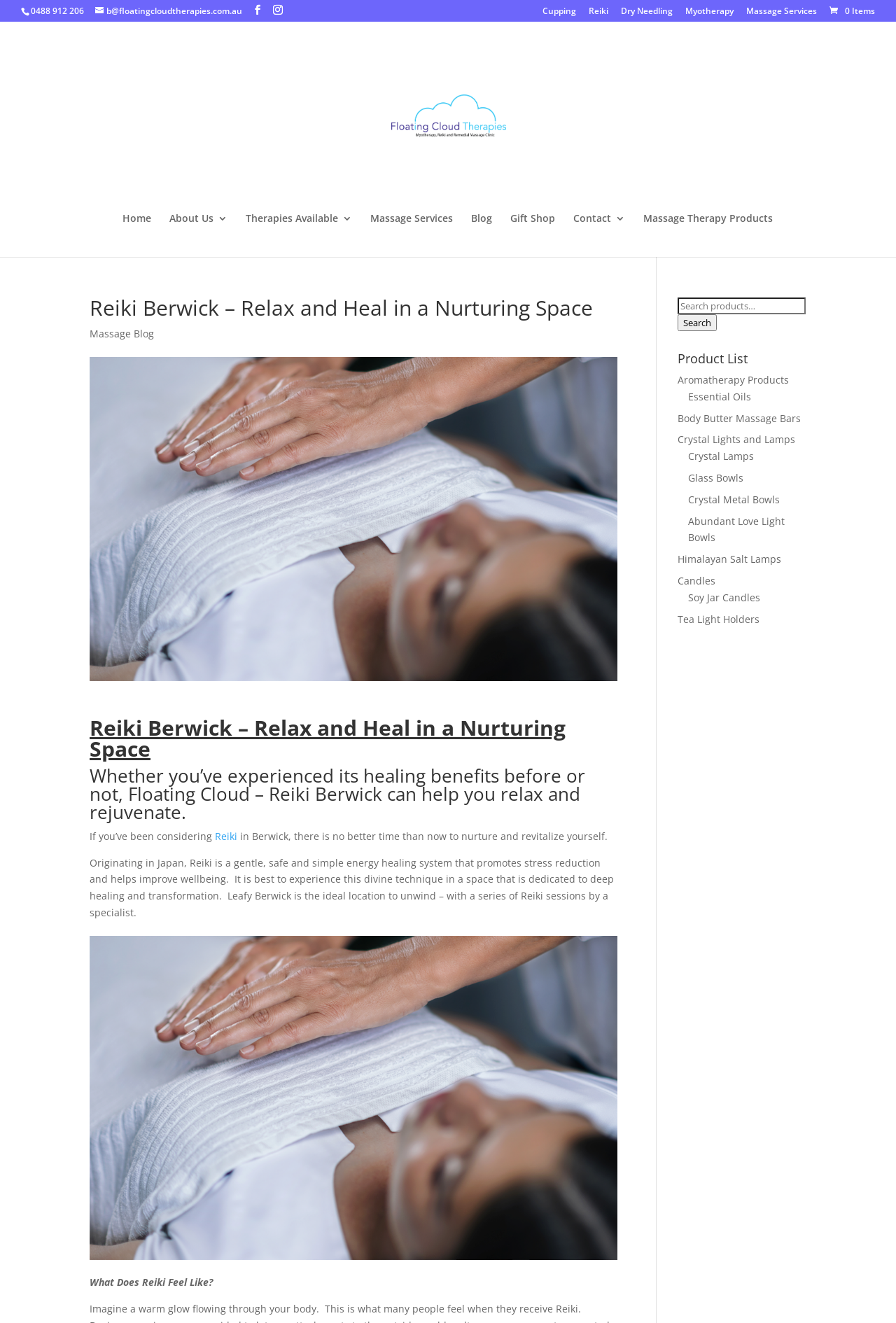Pinpoint the bounding box coordinates of the element that must be clicked to accomplish the following instruction: "View Reiki services". The coordinates should be in the format of four float numbers between 0 and 1, i.e., [left, top, right, bottom].

[0.657, 0.005, 0.679, 0.016]